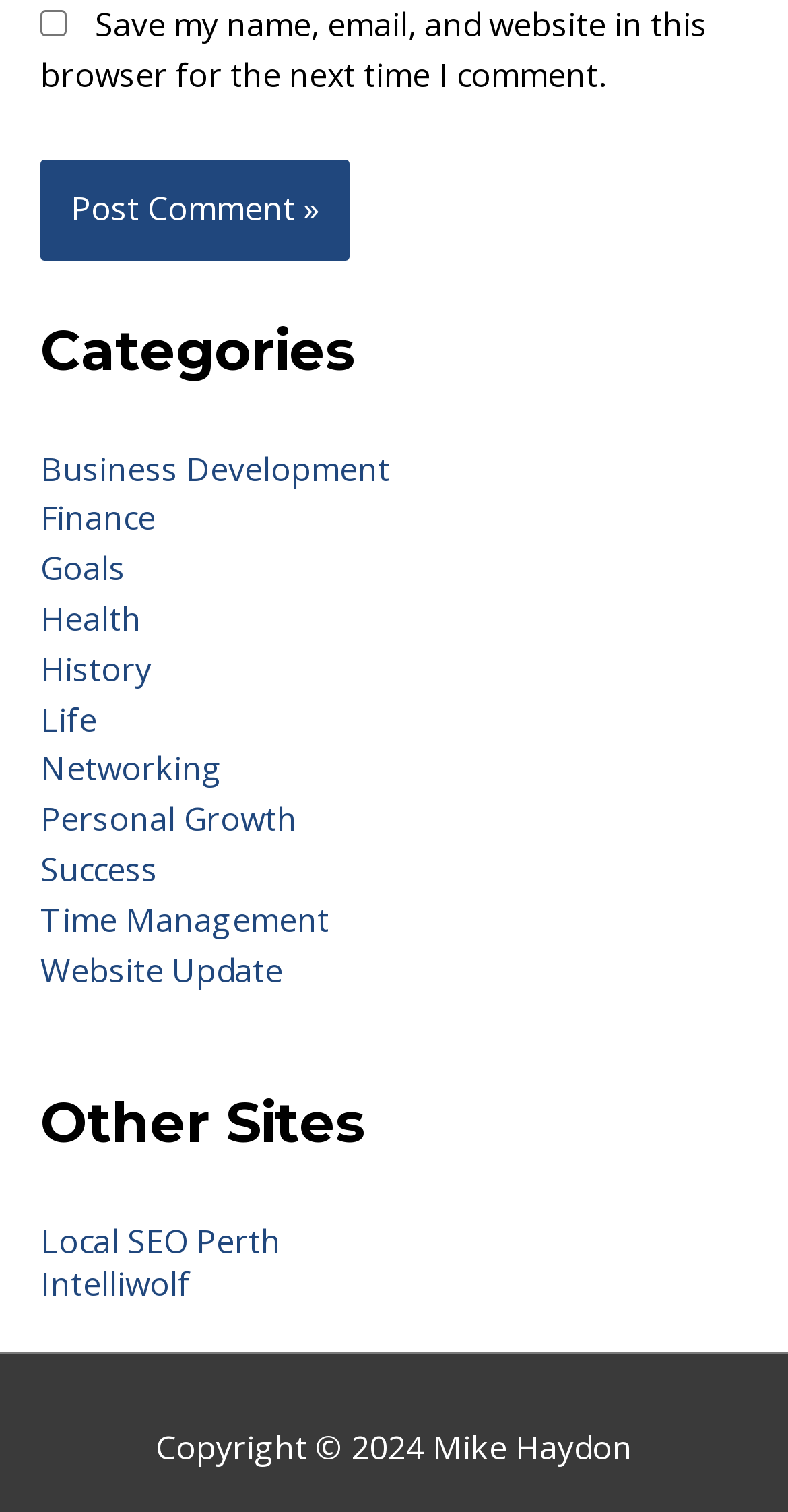How many categories are listed?
Please provide a single word or phrase in response based on the screenshot.

16